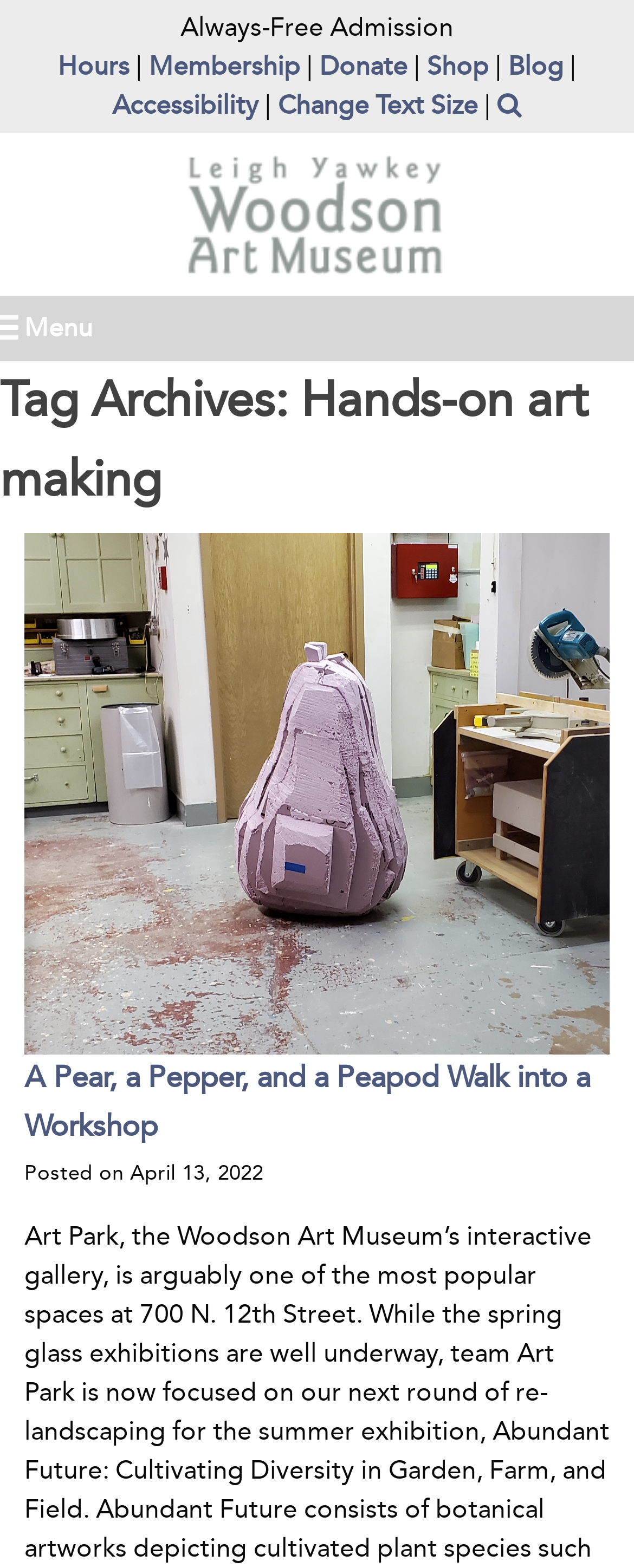Generate the main heading text from the webpage.

Tag Archives: Hands-on art making